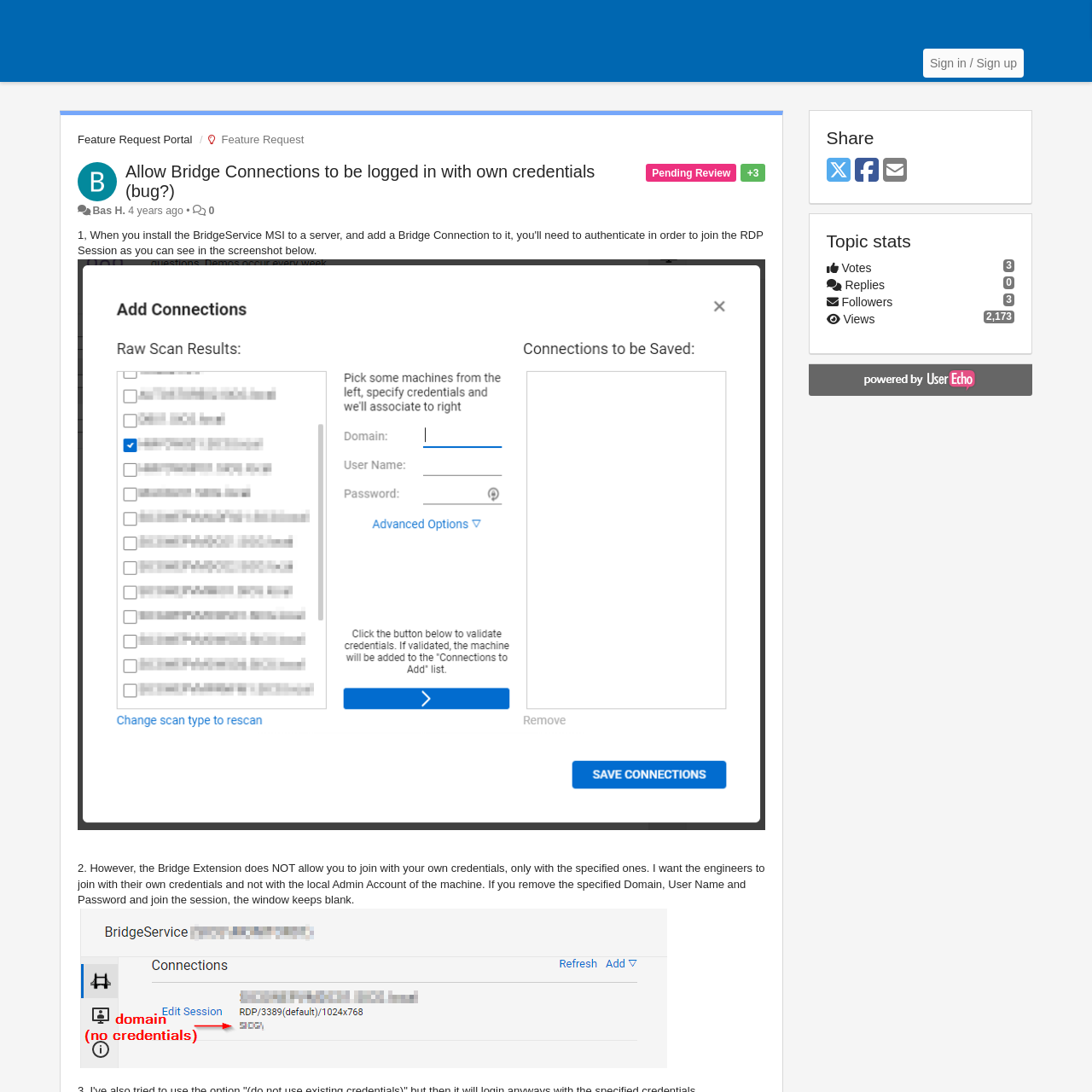What is the topic of this feature request?
Please use the image to provide a one-word or short phrase answer.

Bridge Connections